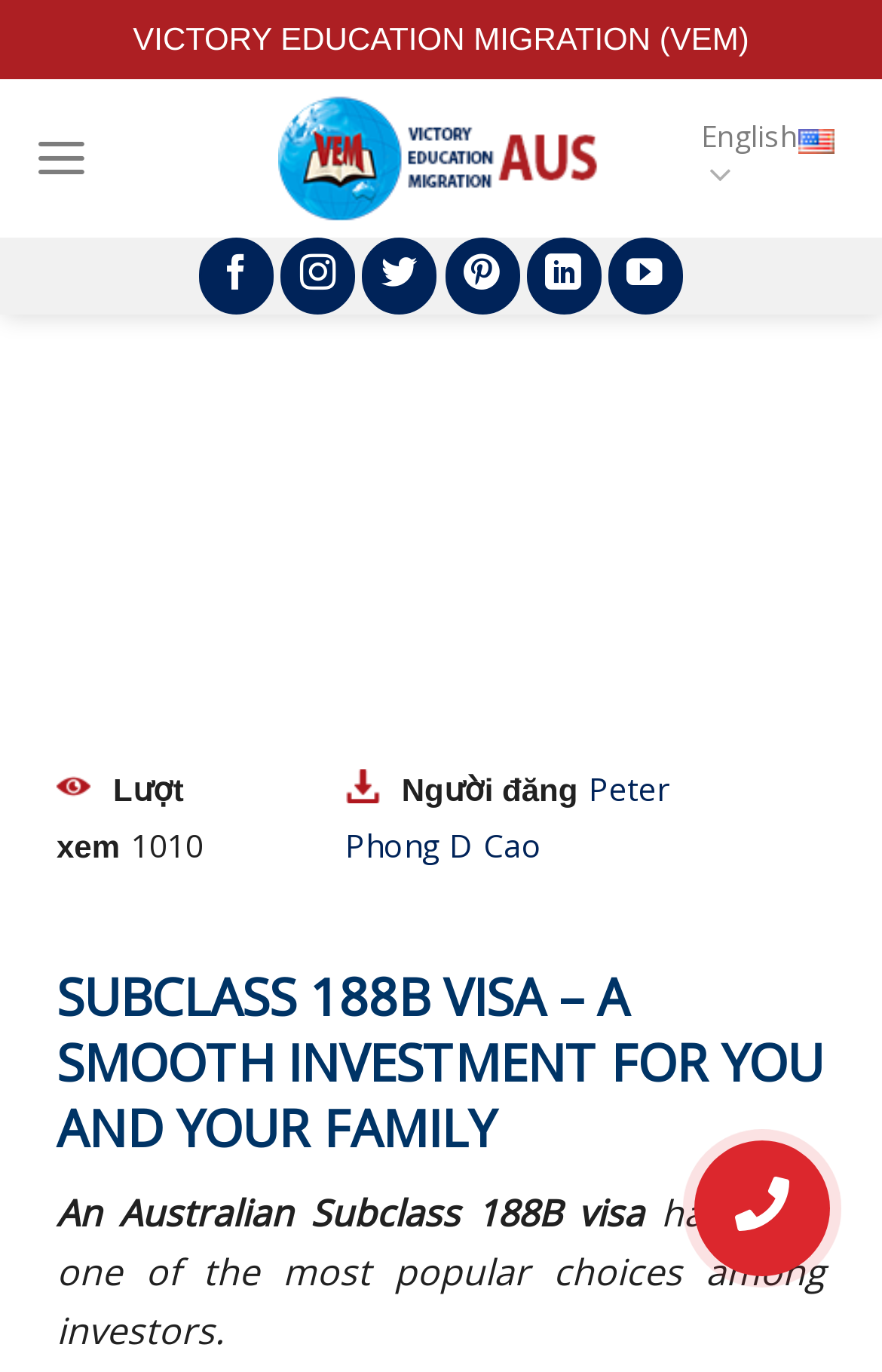Please answer the following question using a single word or phrase: 
How many social media links are there?

6